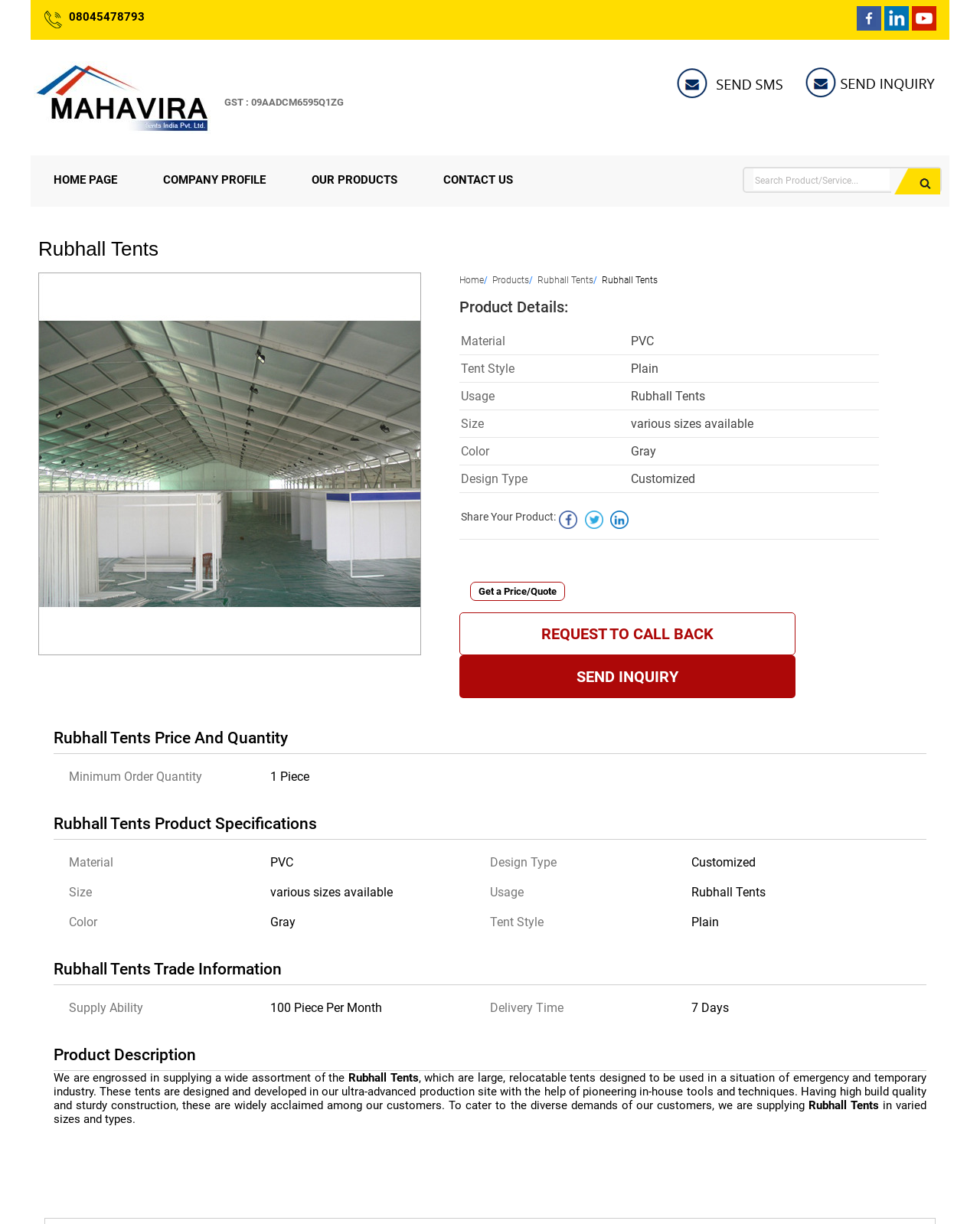Respond to the question below with a single word or phrase: What is the phone number of Mahavira Tents India Private Limited?

08045478793